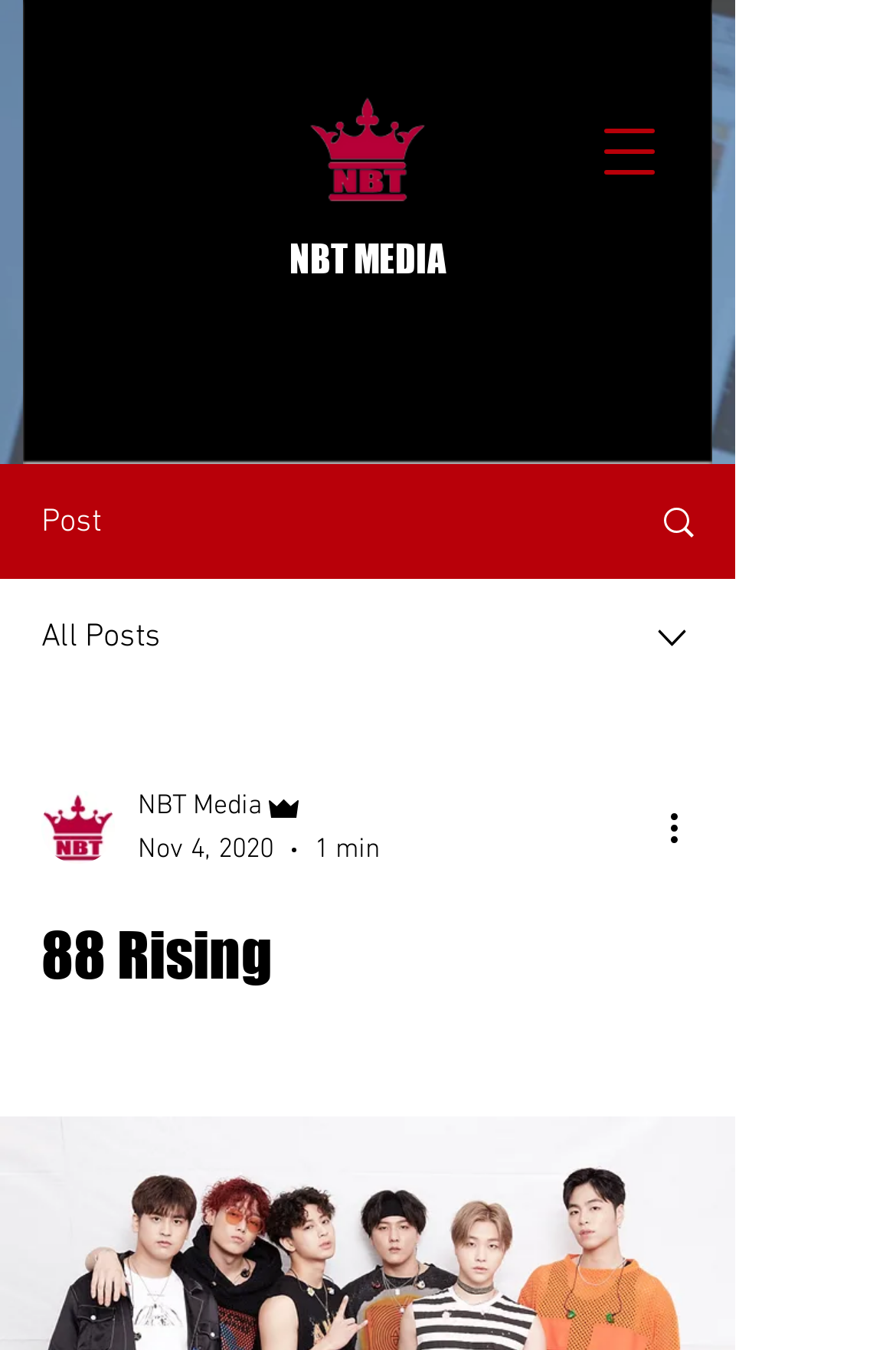From the webpage screenshot, predict the bounding box coordinates (top-left x, top-left y, bottom-right x, bottom-right y) for the UI element described here: aria-label="More actions"

[0.738, 0.592, 0.8, 0.633]